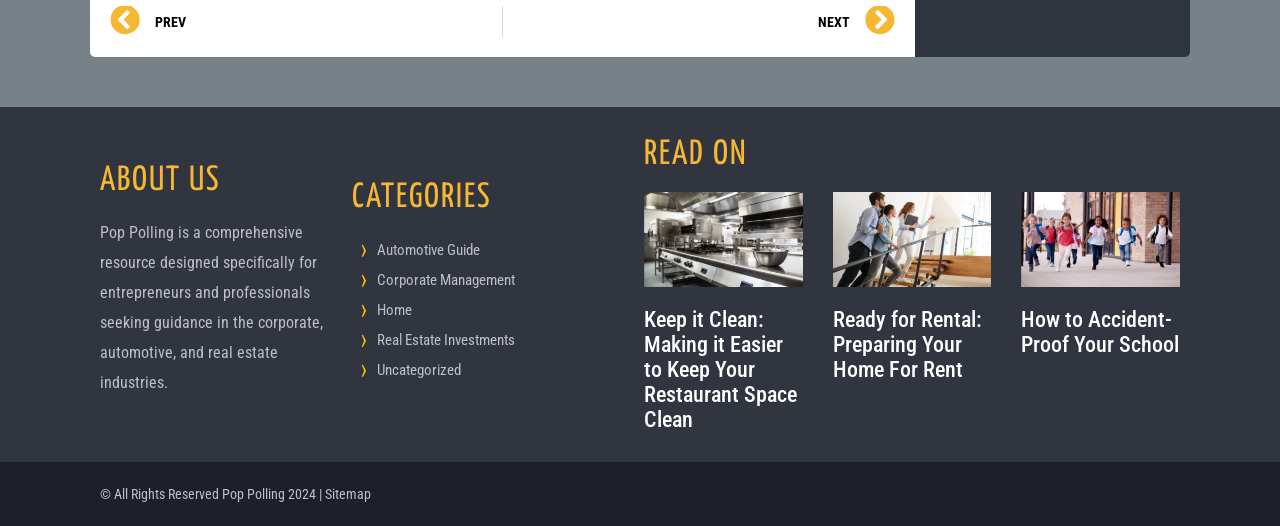Please give a concise answer to this question using a single word or phrase: 
What is the copyright information of this website?

Pop Polling 2024